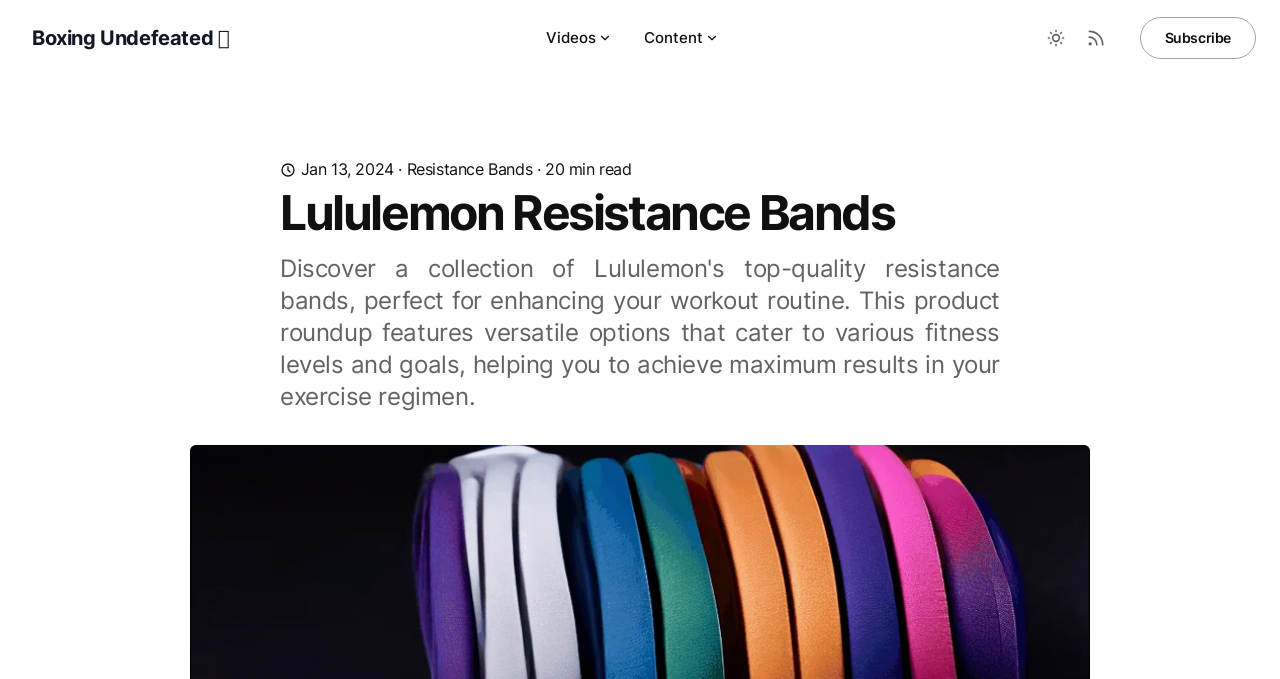Please determine and provide the text content of the webpage's heading.

Lululemon Resistance Bands